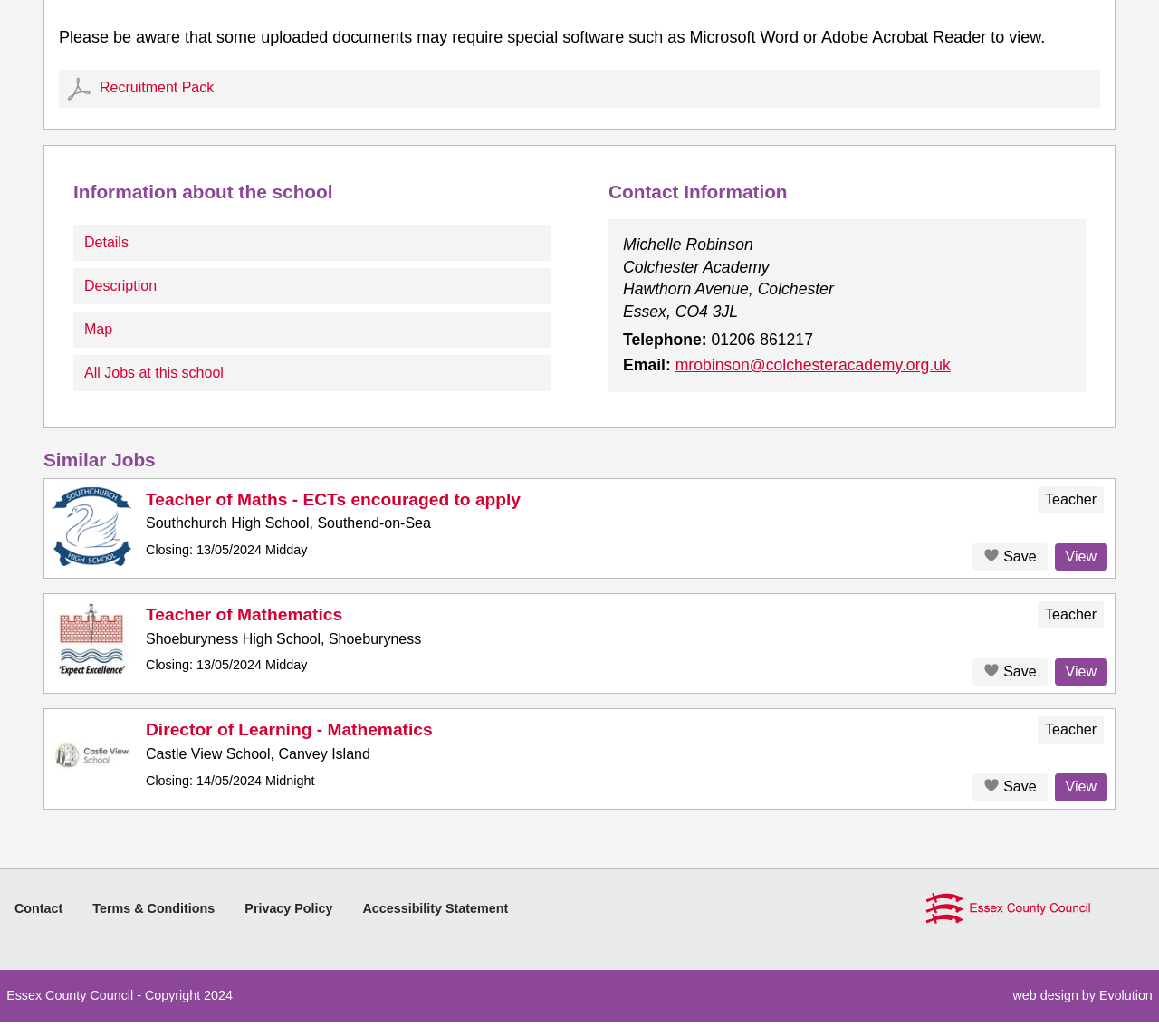Answer in one word or a short phrase: 
What is the job title of the first job listing?

Teacher of Maths